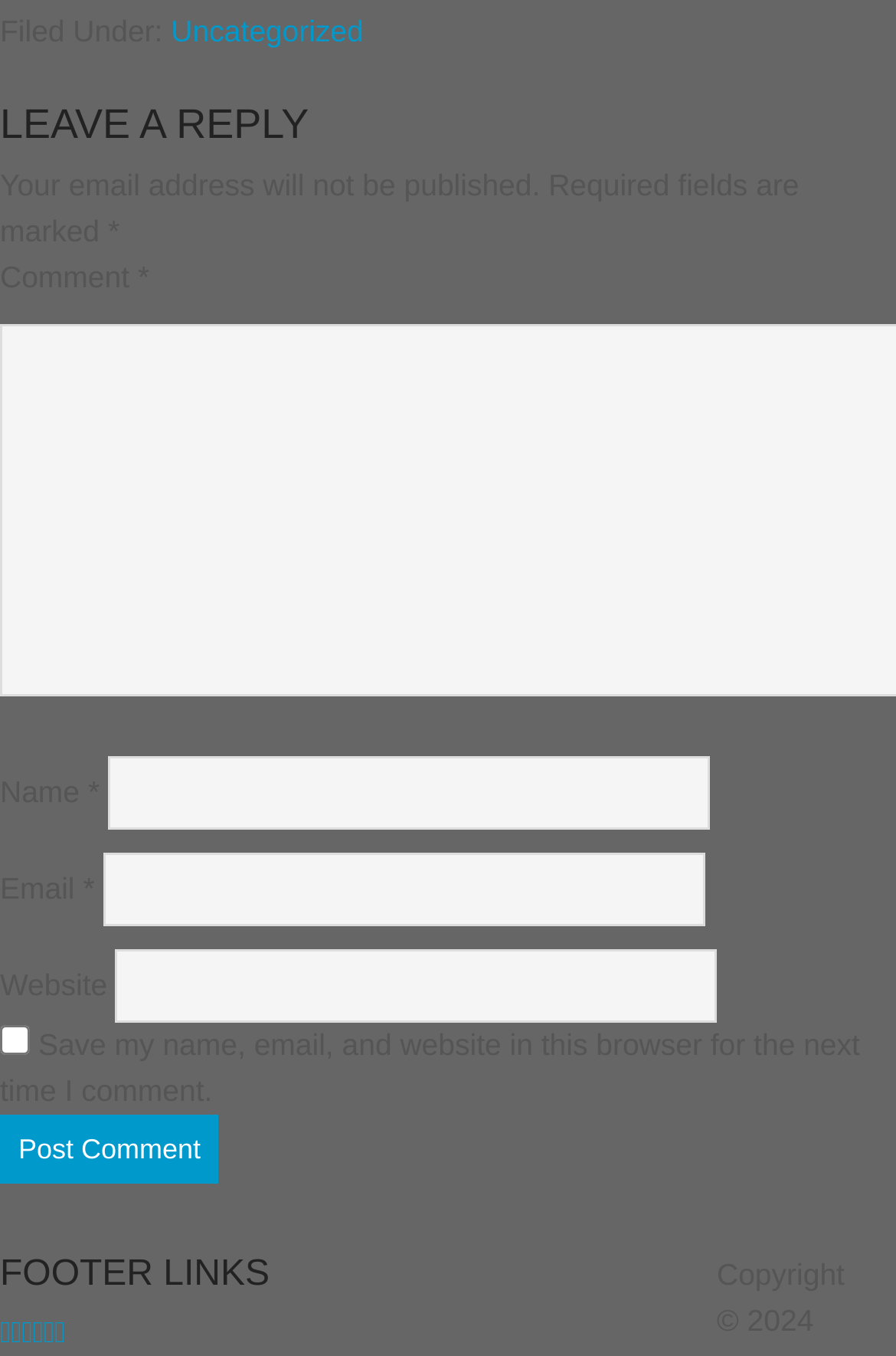Specify the bounding box coordinates for the region that must be clicked to perform the given instruction: "get a free quote".

None